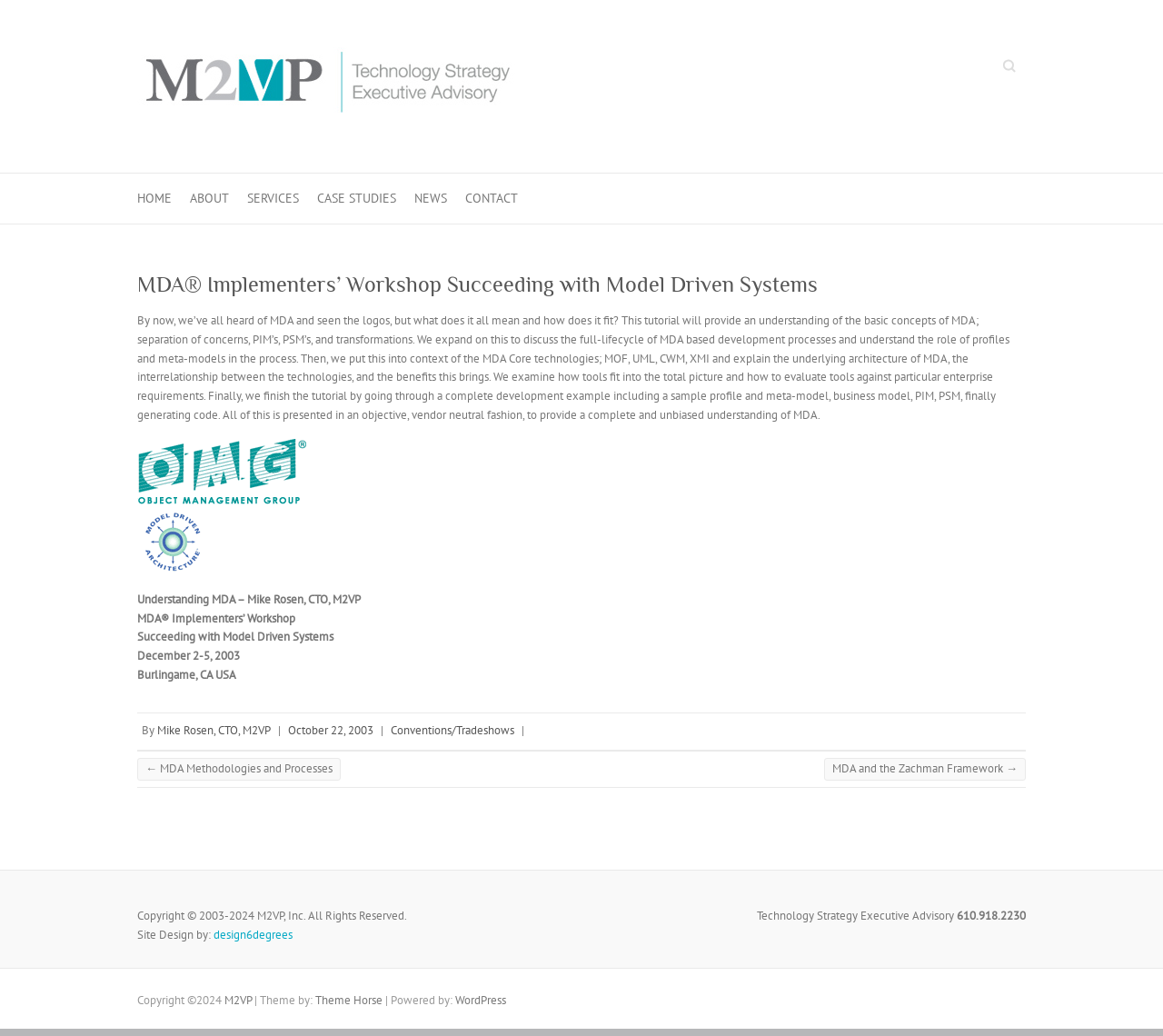Using the element description: "Mike Rosen, CTO, M2VP", determine the bounding box coordinates for the specified UI element. The coordinates should be four float numbers between 0 and 1, [left, top, right, bottom].

[0.135, 0.697, 0.233, 0.712]